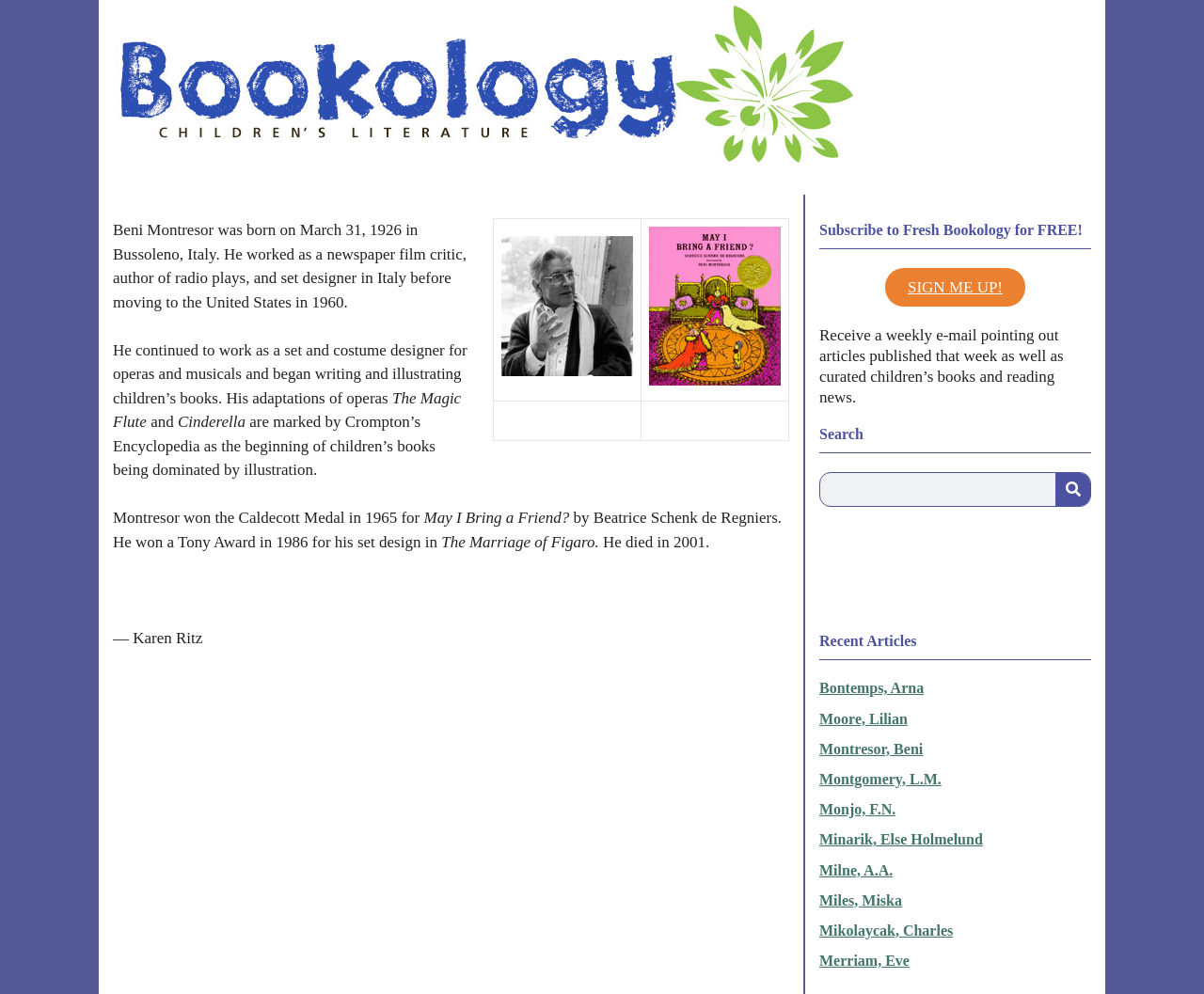Offer an extensive depiction of the webpage and its key elements.

This webpage is about Beni Montresor, an author and illustrator of children's books. At the top of the page, there is a link to the webpage's title, "Montresor, Beni – Authors Emeritus". Below this, there is a table with two rows, each containing two grid cells. The first row has two images, one of Beni Montresor and another of his book "May I Bring a Friend?". The second row has two empty grid cells.

To the right of the table, there is a block of text that provides a brief biography of Beni Montresor. The text is divided into several paragraphs, with headings and subheadings. The biography mentions that Montresor was born in Italy, worked as a newspaper film critic, author of radio plays, and set designer before moving to the United States in 1960. It also mentions his work as a set and costume designer for operas and musicals, and his adaptations of operas into children's books.

Below the biography, there are several headings and links to other articles about authors, including Arna Bontemps, Lilian Moore, and others. These links are arranged in a vertical list, with each link accompanied by a heading with the author's name.

At the top right of the page, there is a heading "Subscribe to Fresh Bookology for FREE!" with a link to sign up. Below this, there is a search bar with a button to search for articles. Further down, there is a heading "Recent Articles" with a list of links to articles about various authors.

Overall, the webpage is dedicated to providing information about Beni Montresor and other authors of children's books, with a focus on their biographies and works.